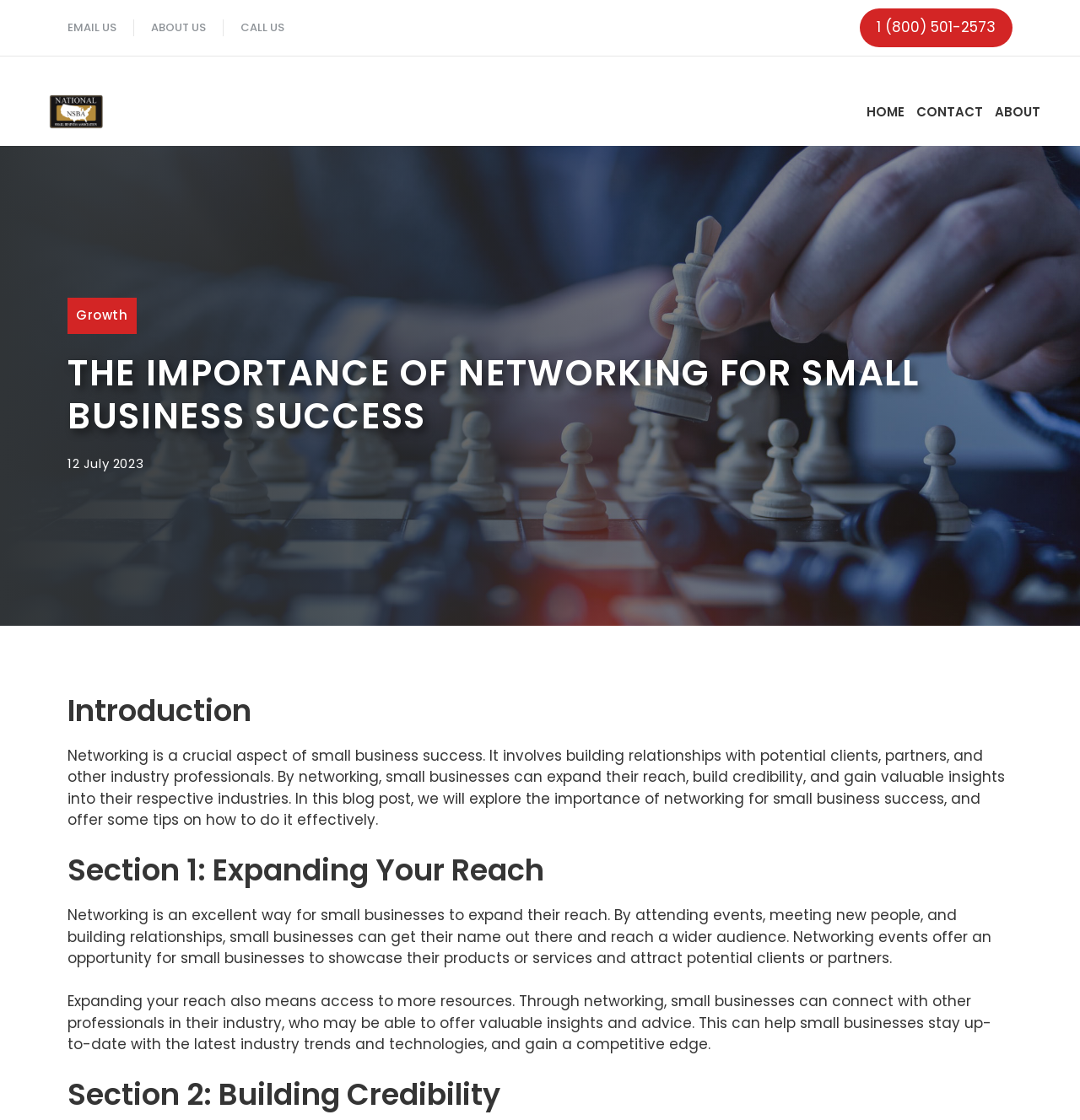Please give a concise answer to this question using a single word or phrase: 
What is the purpose of networking for small businesses?

Expanding reach, building credibility, gaining insights